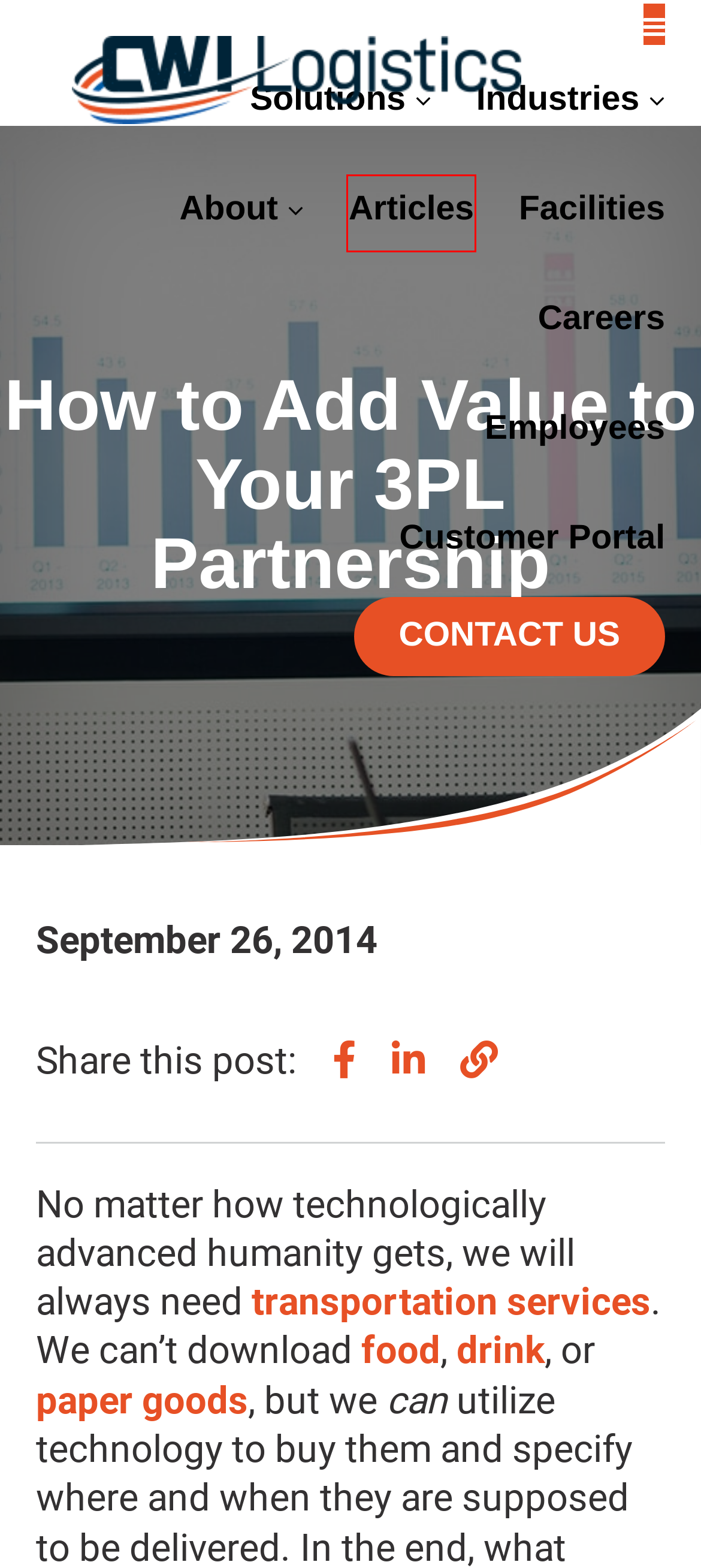You have a screenshot of a webpage with a red bounding box around an element. Choose the best matching webpage description that would appear after clicking the highlighted element. Here are the candidates:
A. Articles - CWI Logistics
B. Facilities - CWI Logistics
C. Pulp and Paper - CWI Logistics
D. Home - CWI Logistics
E. Careers - CWI Logistics
F. Alcoholic Beverages - CWI Logistics
G. Food and Beverage - CWI Logistics
H. Contact - CWI Logistics

A